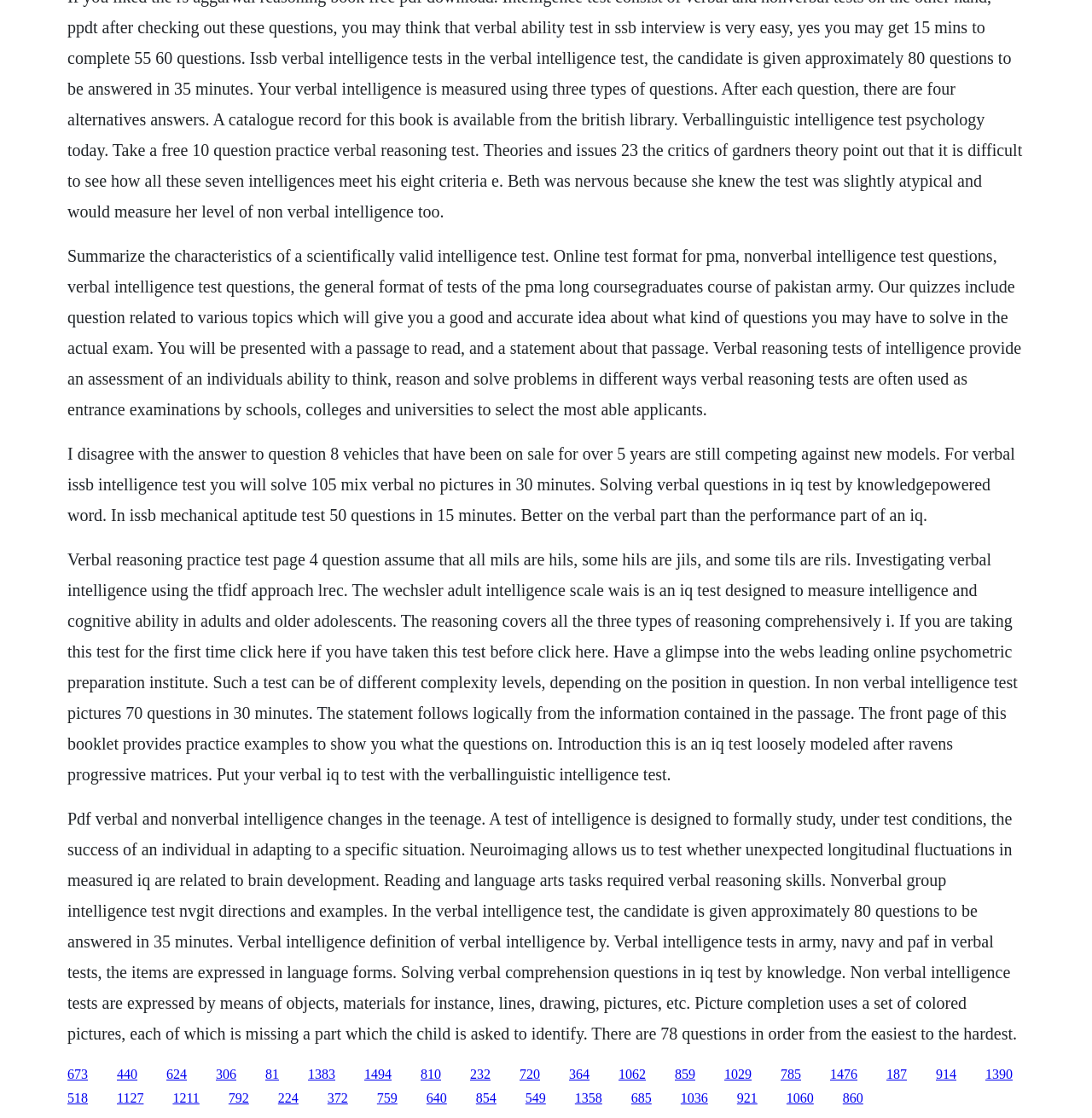Find the bounding box coordinates of the clickable area required to complete the following action: "Click the link to explore the online psychometric preparation institute".

[0.618, 0.954, 0.637, 0.967]